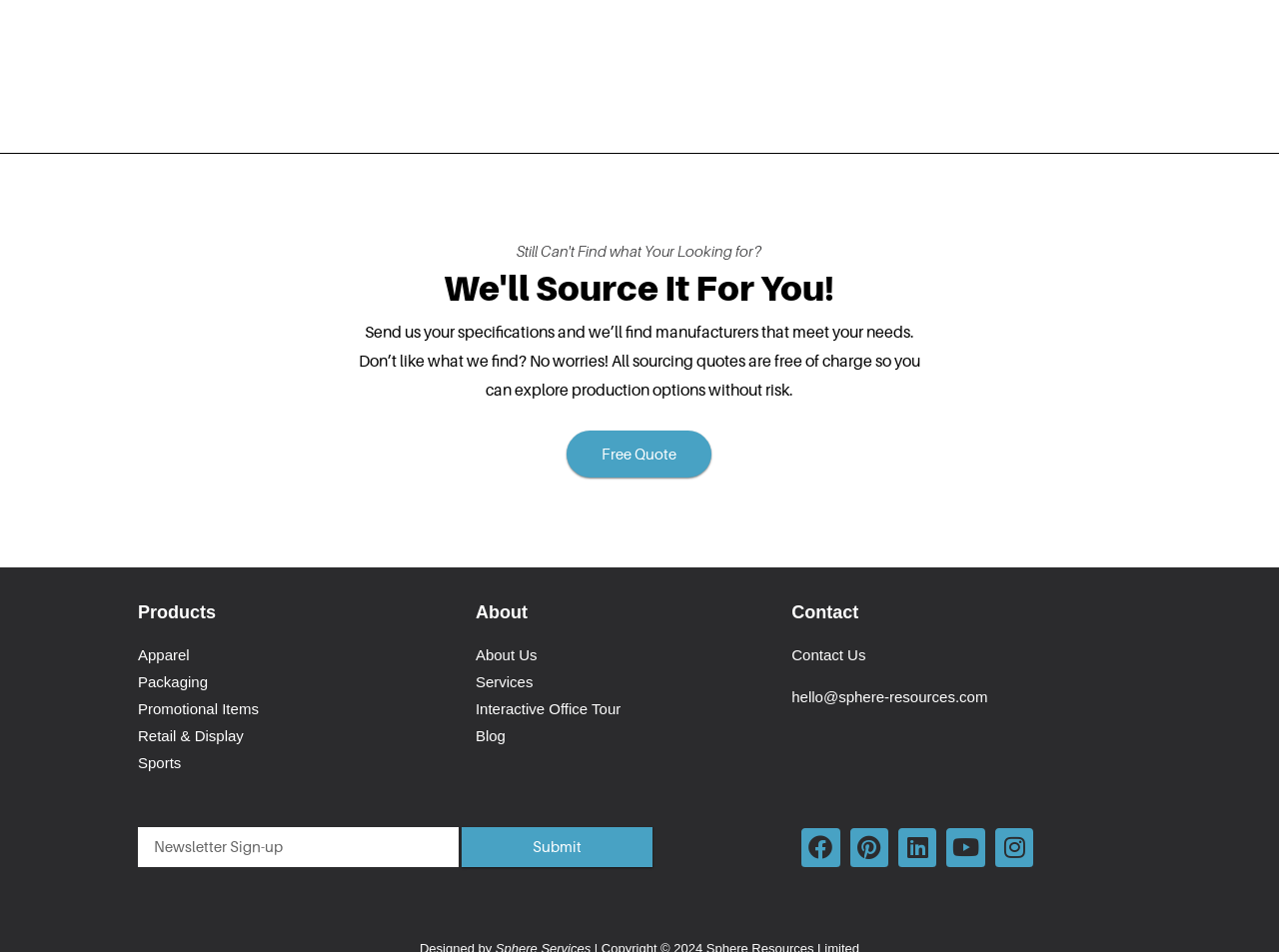Given the element description: "Request for Public Records", predict the bounding box coordinates of the UI element it refers to, using four float numbers between 0 and 1, i.e., [left, top, right, bottom].

None